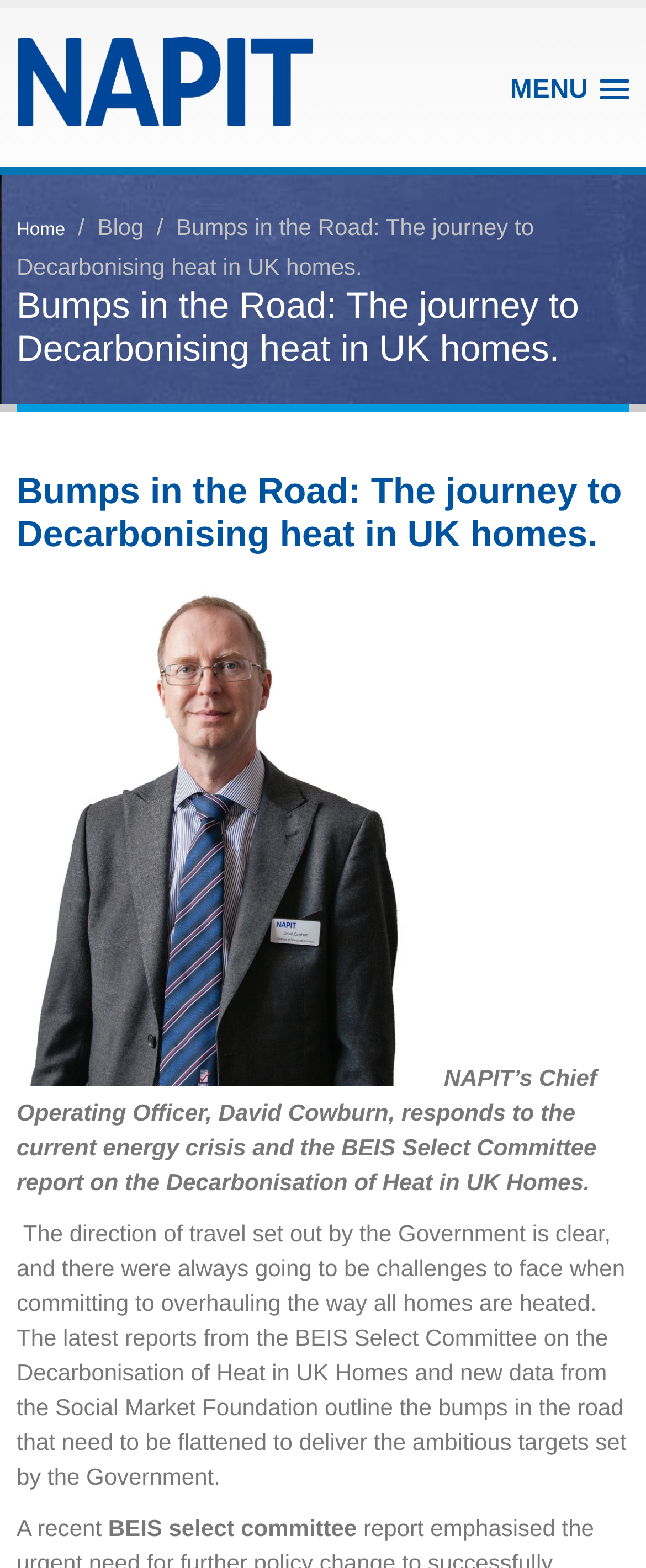Please provide a one-word or short phrase answer to the question:
What is the BEIS Select Committee report about?

Decarbonisation of Heat in UK Homes